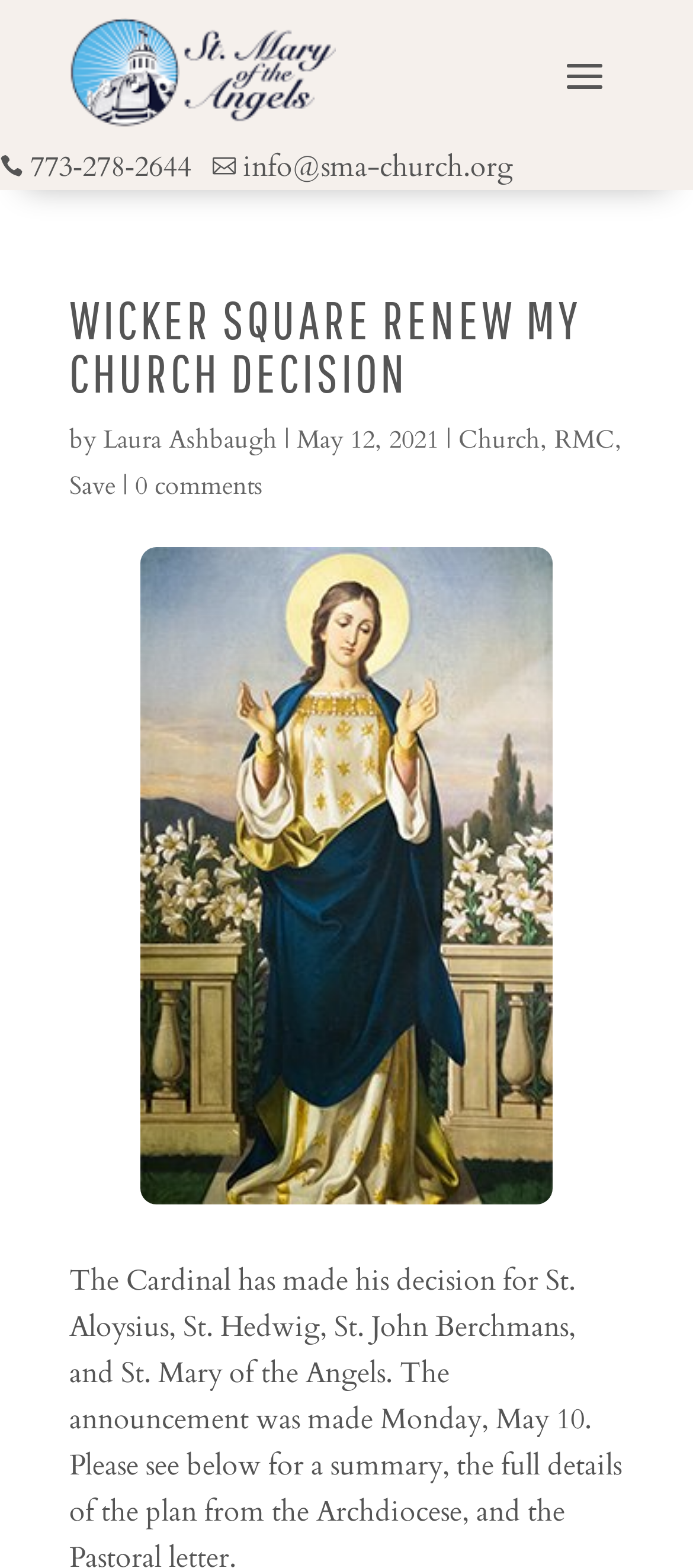What is the date of the article?
Utilize the information in the image to give a detailed answer to the question.

I found the date by looking at the section below the main heading, where I saw a static text element with the date 'May 12, 2021'. This suggests that the article was published on this date.